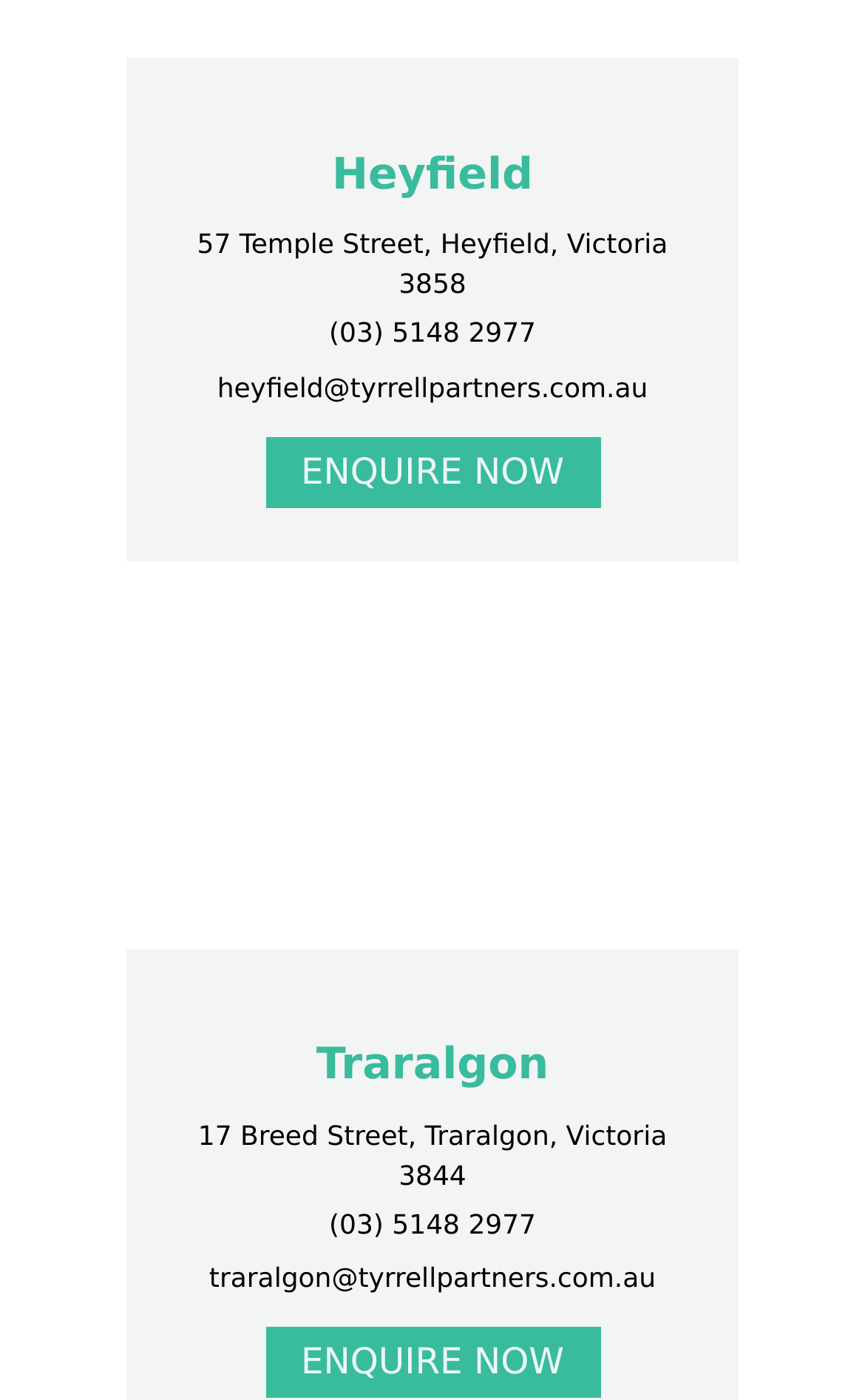Identify the bounding box coordinates of the clickable section necessary to follow the following instruction: "Click on the 'Heyfield' link". The coordinates should be presented as four float numbers from 0 to 1, i.e., [left, top, right, bottom].

[0.384, 0.106, 0.616, 0.143]